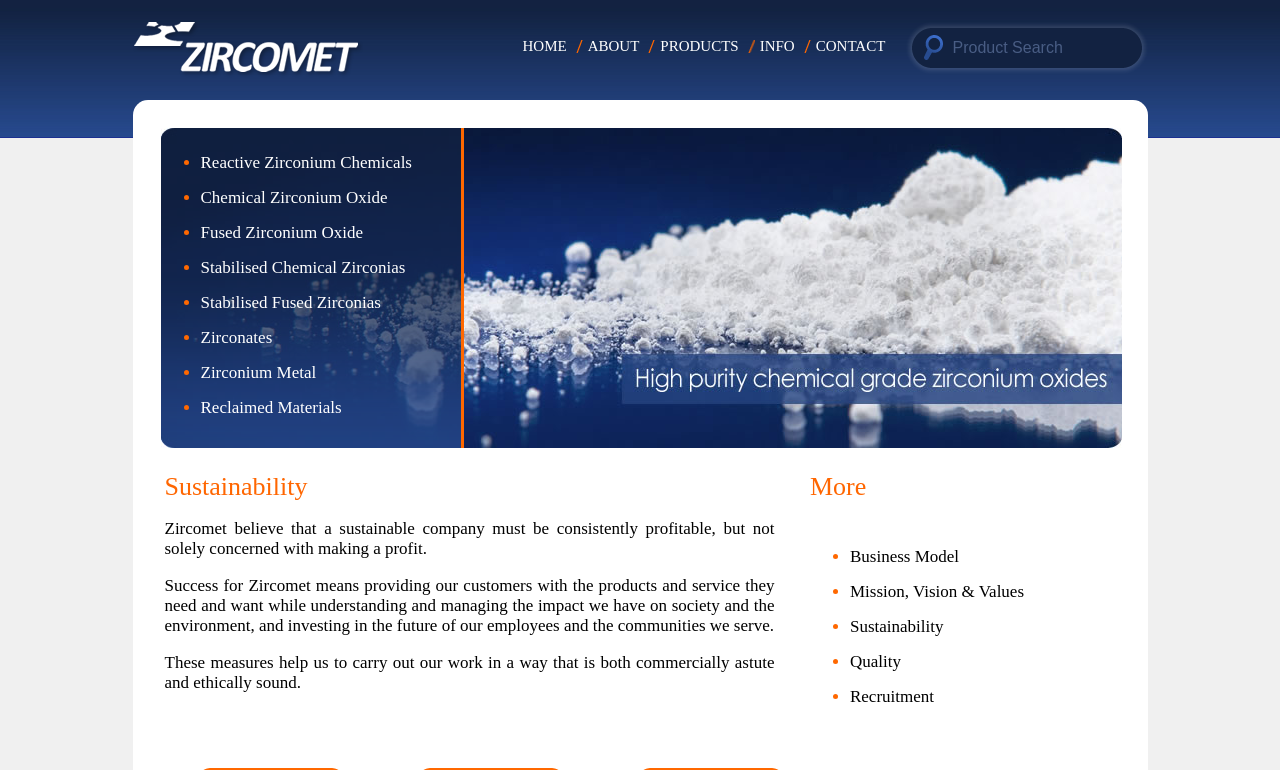Find the bounding box coordinates of the element you need to click on to perform this action: 'Read about Reactive Zirconium Chemicals'. The coordinates should be represented by four float values between 0 and 1, in the format [left, top, right, bottom].

[0.157, 0.199, 0.322, 0.223]